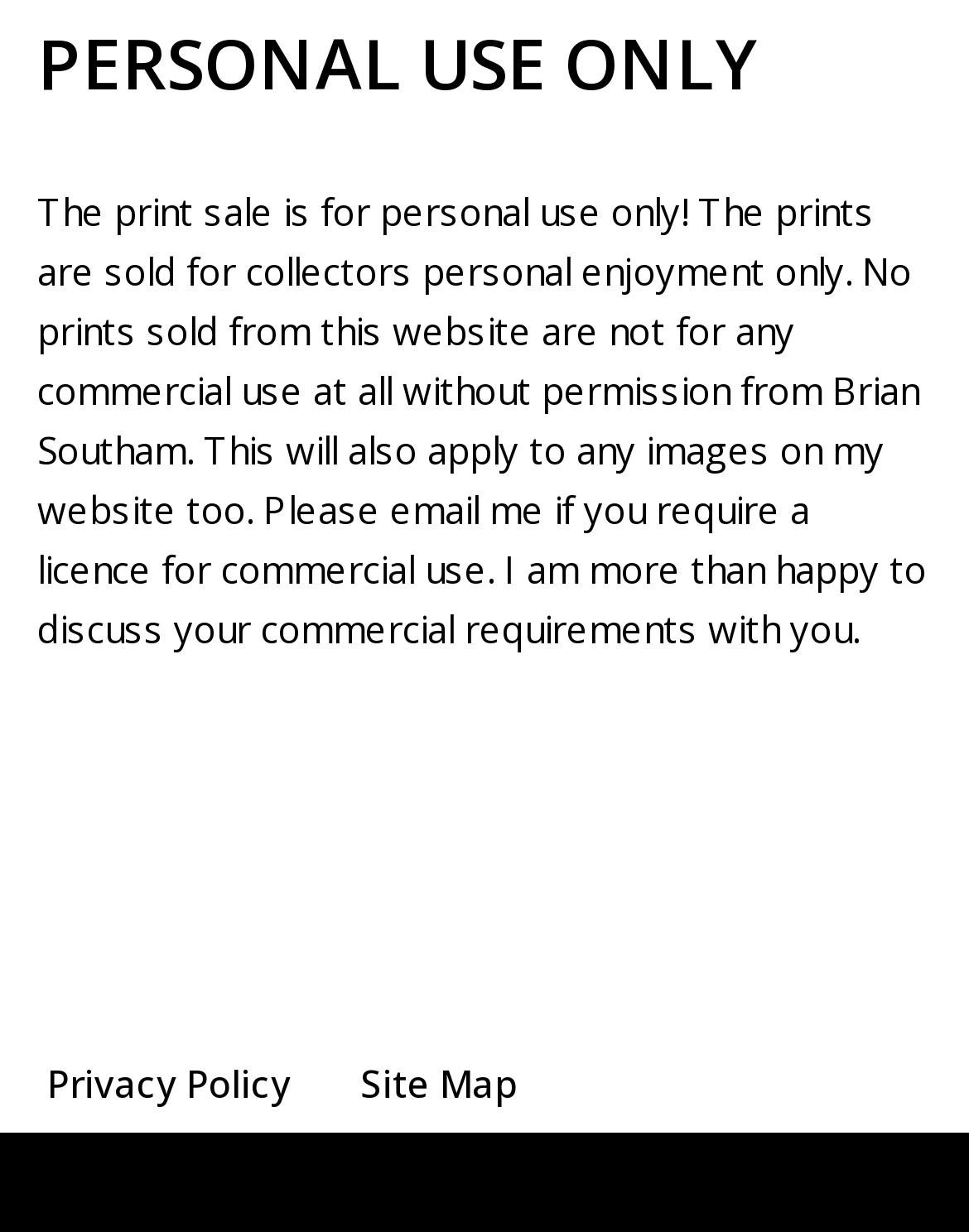What is the purpose of the print sale?
Provide a detailed answer to the question, using the image to inform your response.

The purpose of the print sale is for personal use only, as stated in the heading 'PERSONAL USE ONLY' and the static text that follows, which explains that the prints are sold for collectors' personal enjoyment only and not for commercial use without permission.